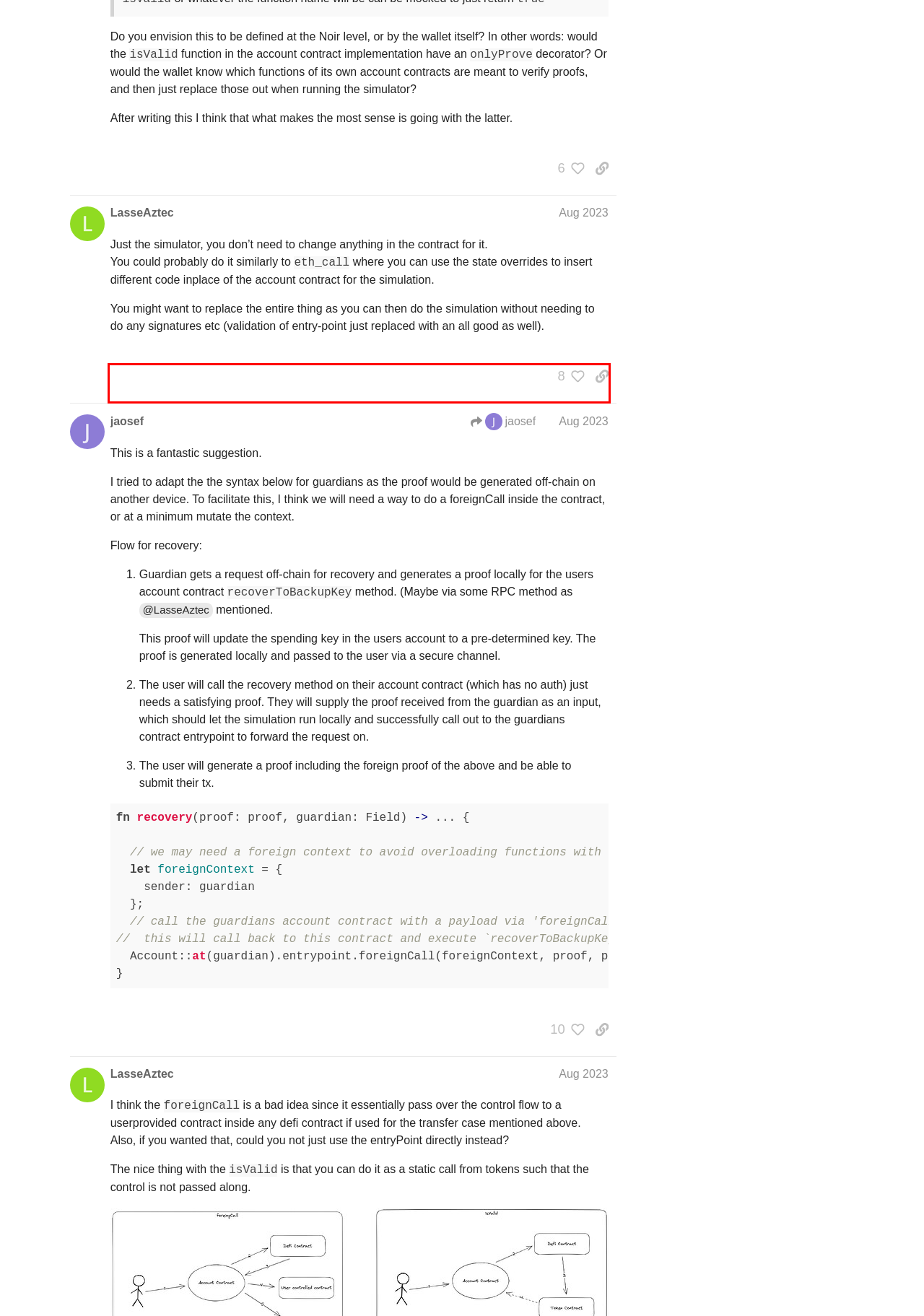Please look at the screenshot provided and find the red bounding box. Extract the text content contained within this bounding box.

@spalladino, if we have transient storage I think we can do something neat to make sure that someone else that you gave an is_valid to cannot be replayed.